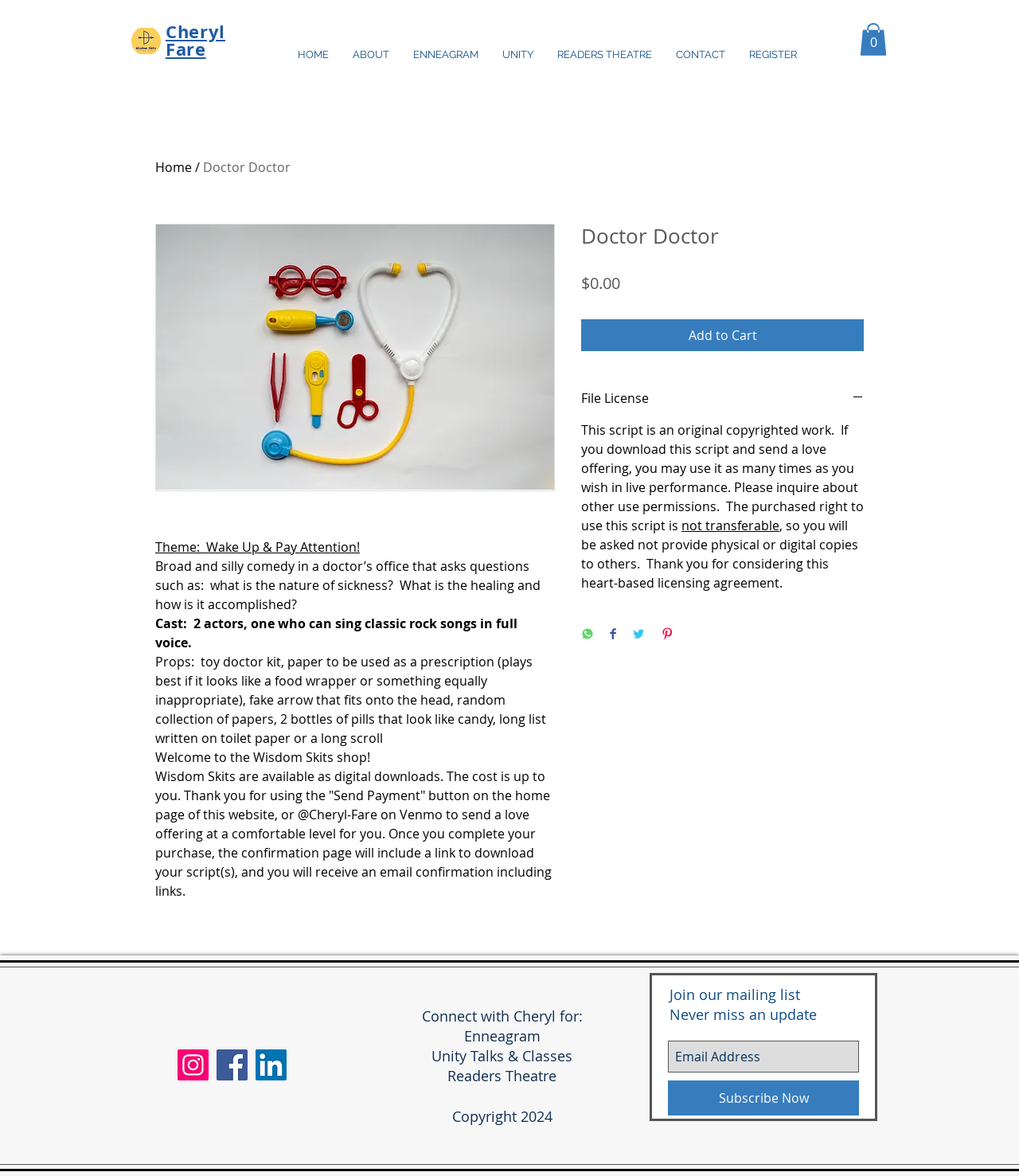Provide an in-depth caption for the webpage.

This webpage is about a play called "Doctor Doctor" by Cheryl Fare. At the top of the page, there is a logo image and a navigation menu with links to "HOME", "ABOUT", "ENNEAGRAM", "UNITY", "READERS THEATRE", and "CONTACT". Below the navigation menu, there is a button to view the shopping cart.

The main content of the page is an article about the play "Doctor Doctor". It starts with a heading "Doctor Doctor" and a brief description of the play, which is a broad and silly comedy that asks questions about the nature of sickness and healing. Below the description, there is an image of the play.

The article then lists the cast and props required for the play. The cast consists of 2 actors, one of whom can sing classic rock songs. The props include a toy doctor kit, paper to be used as a prescription, a fake arrow, and other items.

The page also provides information about purchasing the script, including the price, which is currently $0.00. There are buttons to add the script to the cart, file a license, and share the script on social media platforms like WhatsApp, Facebook, Twitter, and Pinterest.

At the bottom of the page, there is a social bar with links to Cheryl Fare's Instagram, Facebook, and LinkedIn profiles. There is also a section that lists ways to connect with Cheryl, including Enneagram, Unity Talks & Classes, and Readers Theatre. The page ends with a copyright notice and a region for a slideshow.

Overall, the webpage is well-organized and easy to navigate, with clear headings and concise text. The use of images and buttons adds visual interest and makes it easy to interact with the page.